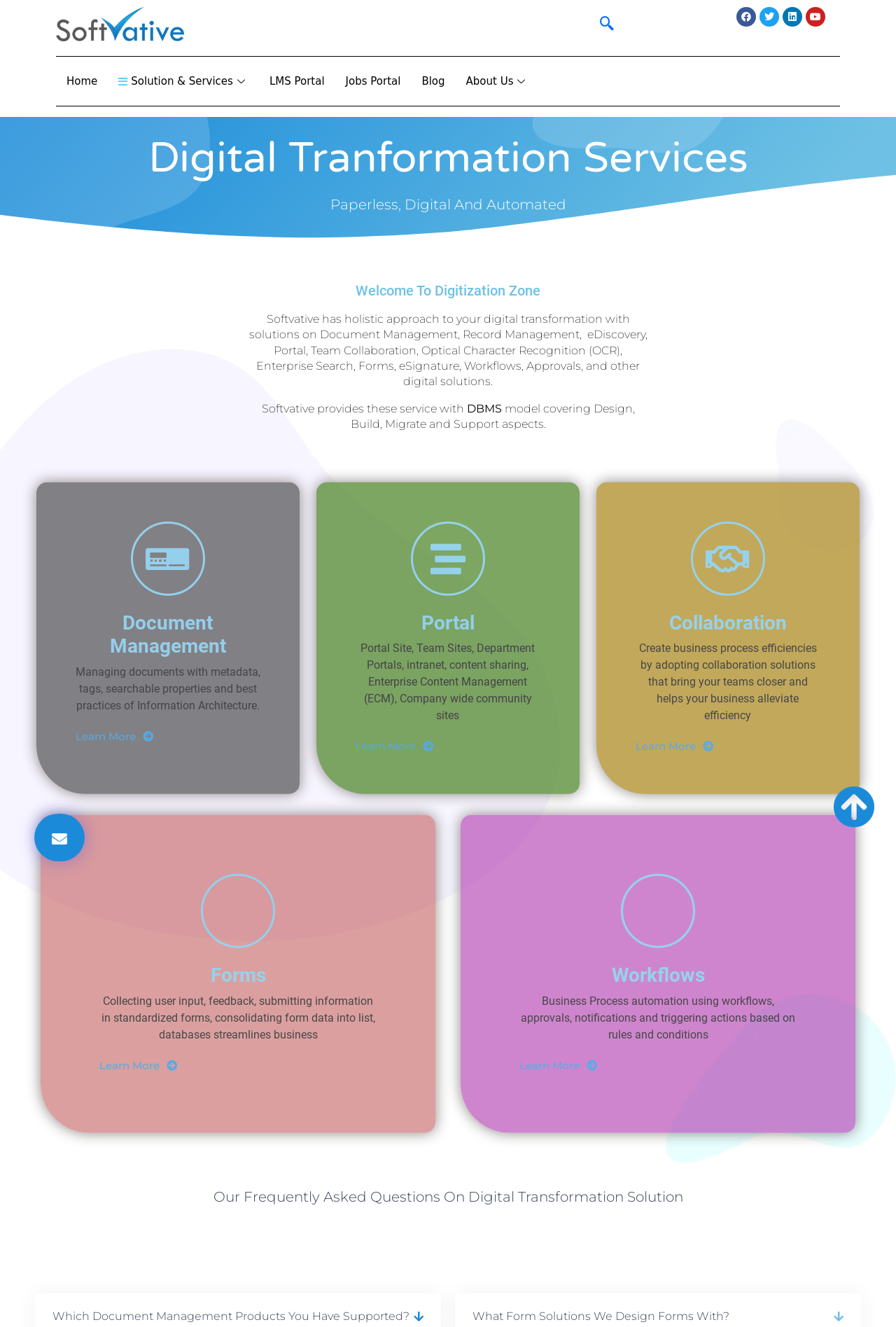Locate the bounding box coordinates of the element that needs to be clicked to carry out the instruction: "Go to the Home page". The coordinates should be given as four float numbers ranging from 0 to 1, i.e., [left, top, right, bottom].

[0.062, 0.053, 0.121, 0.069]